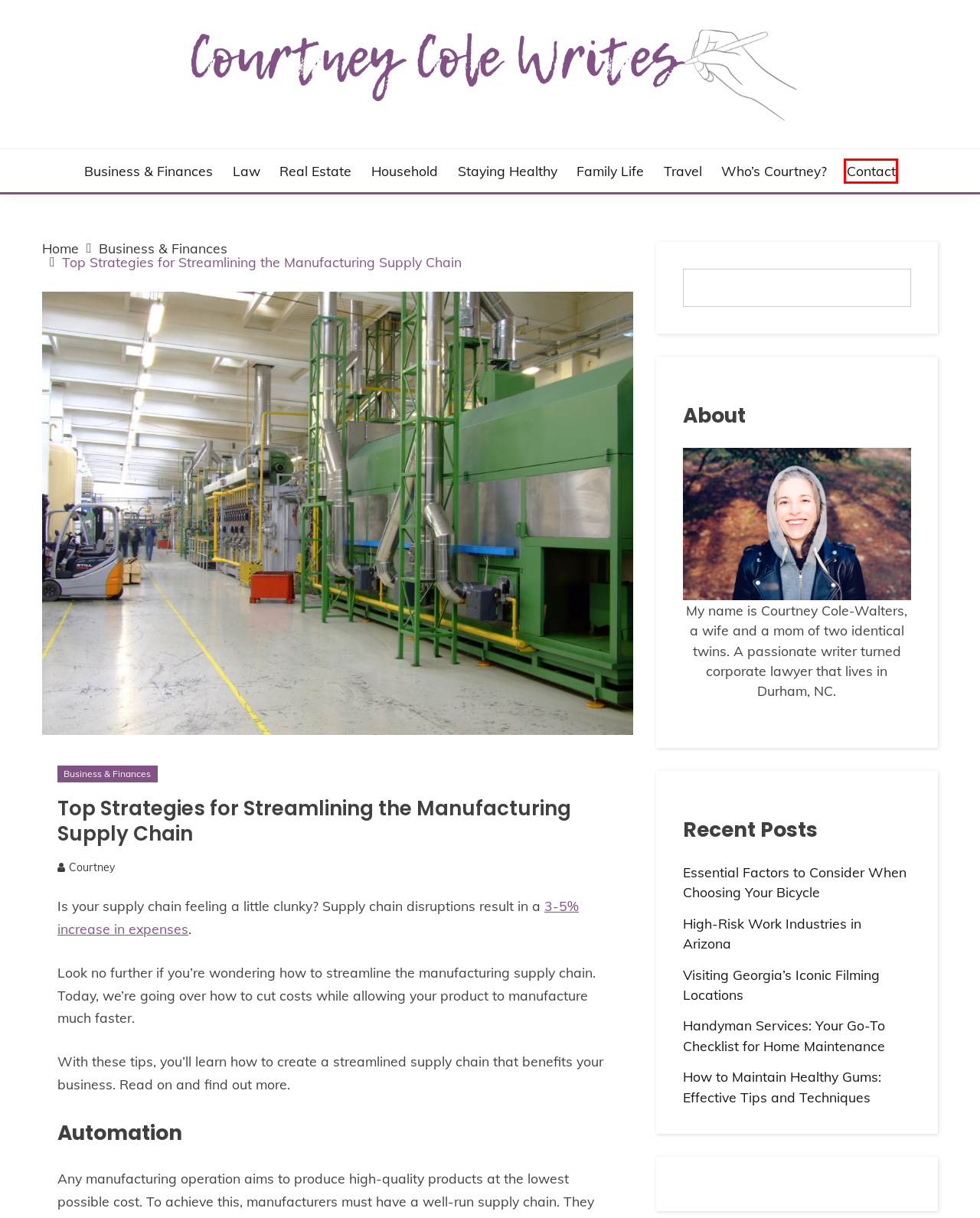Examine the screenshot of a webpage featuring a red bounding box and identify the best matching webpage description for the new page that results from clicking the element within the box. Here are the options:
A. Courtney, Author at Courtney Cole Writes
B. Household Archives - Courtney Cole Writes
C. Contact - Courtney Cole Writes
D. Law Archives - Courtney Cole Writes
E. High-Risk Work Industries in Arizona - Courtney Cole Writes
F. Family Life Archives - Courtney Cole Writes
G. Real Estate Archives - Courtney Cole Writes
H. Visiting Georgia's Iconic Filming Locations - Courtney Cole Writes

C